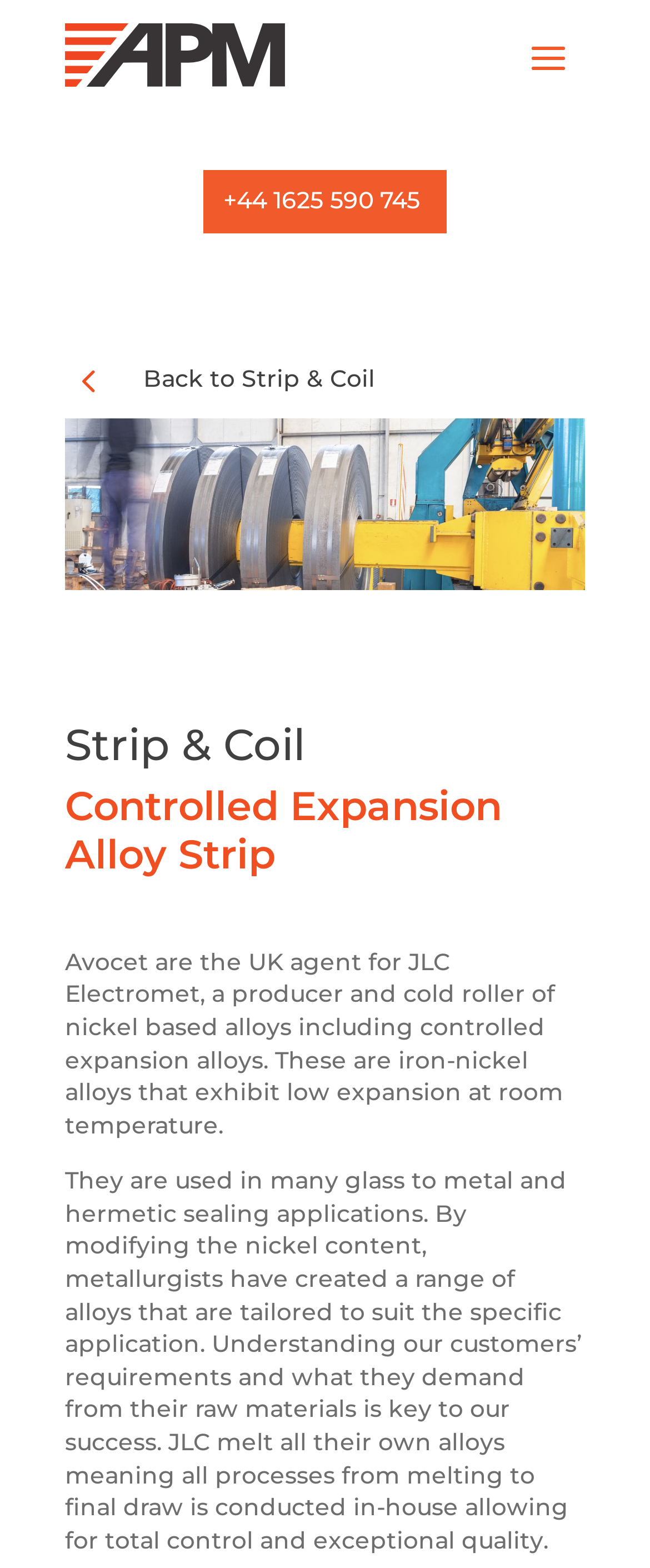Give a concise answer using one word or a phrase to the following question:
What is the phone number of Avocet Precision Metals?

+44 1625 590 745